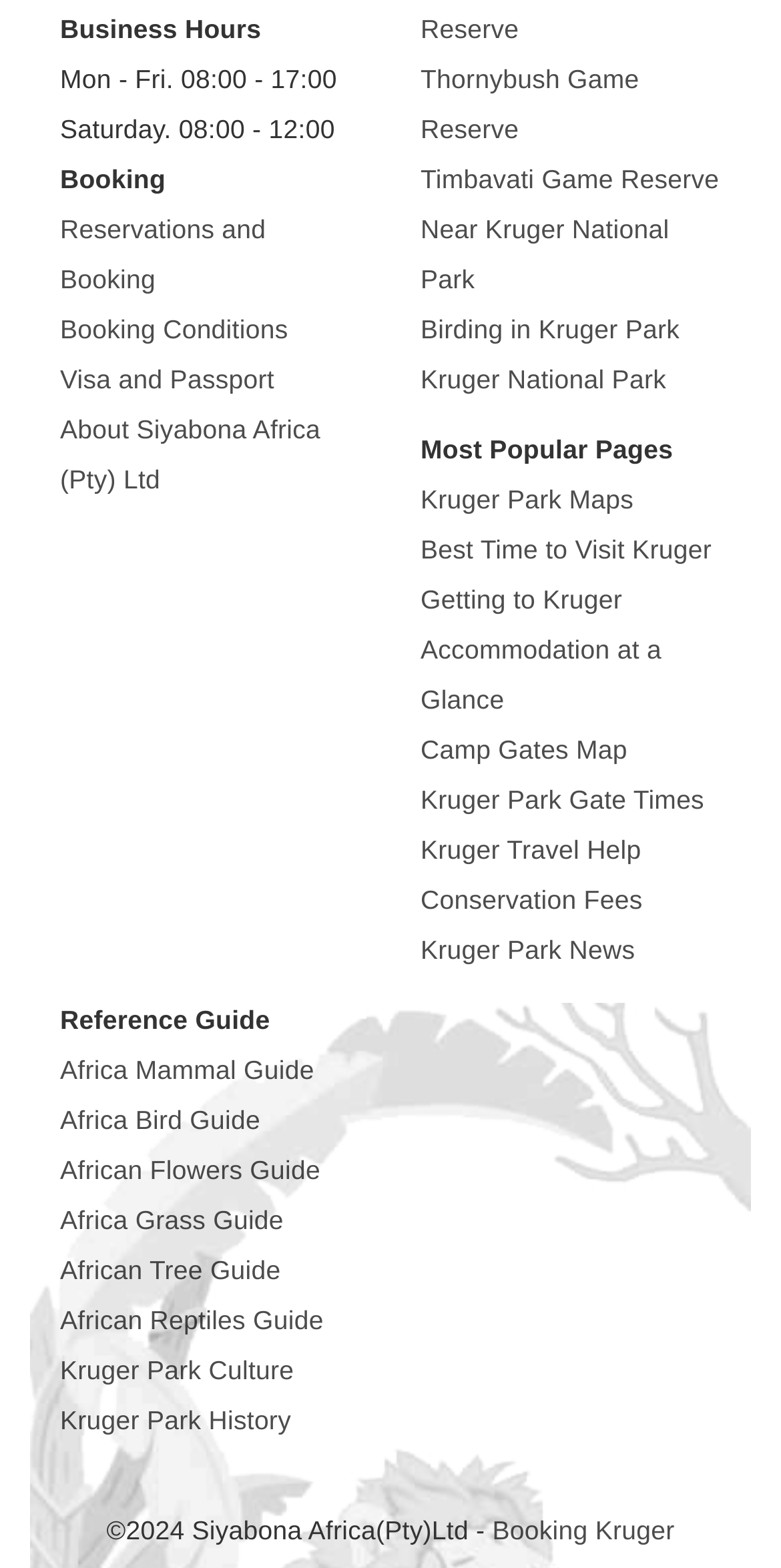Please identify the bounding box coordinates for the region that you need to click to follow this instruction: "Explore Thornybush Game Reserve".

[0.538, 0.041, 0.818, 0.092]